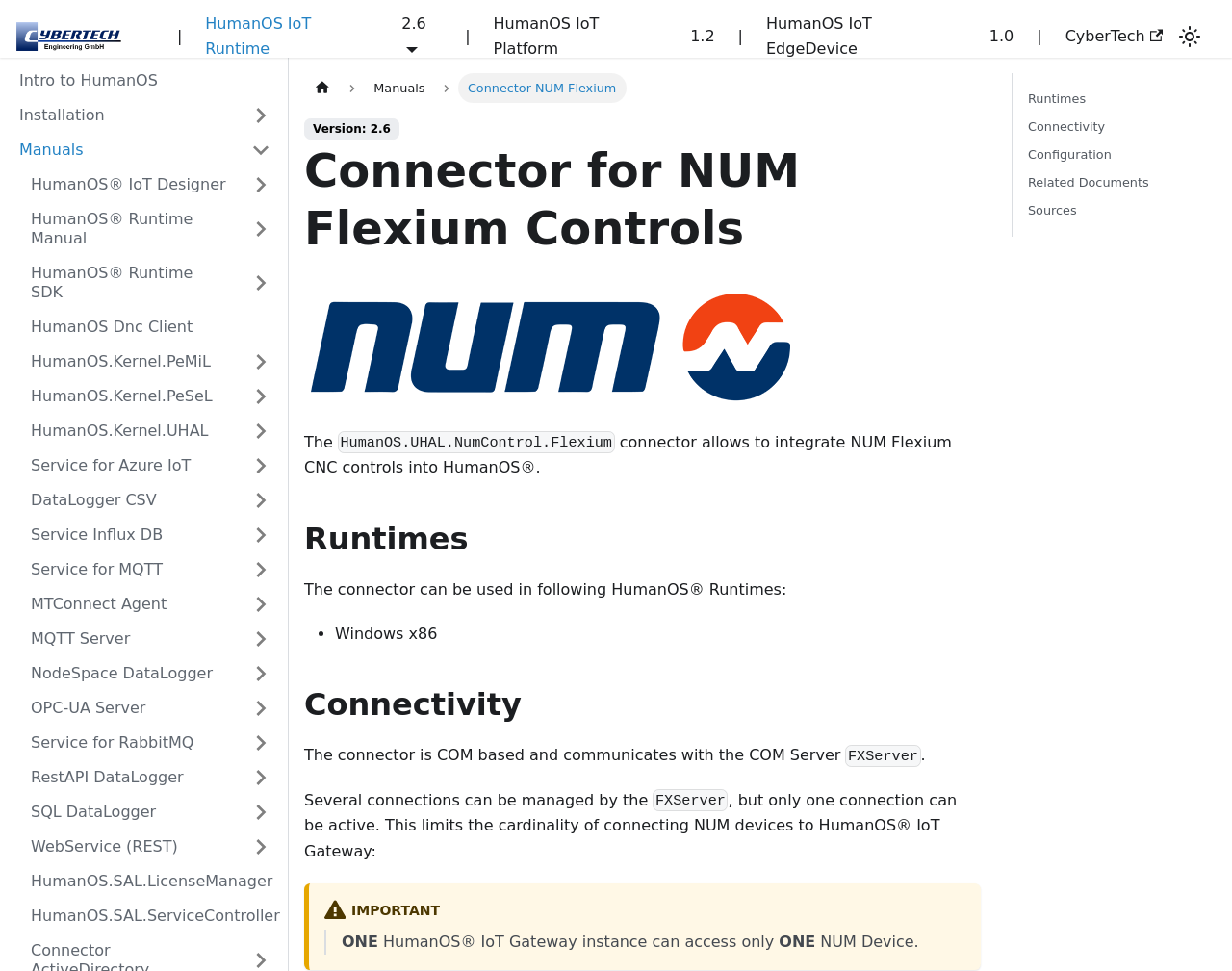Can you determine the main header of this webpage?

Connector for NUM Flexium Controls